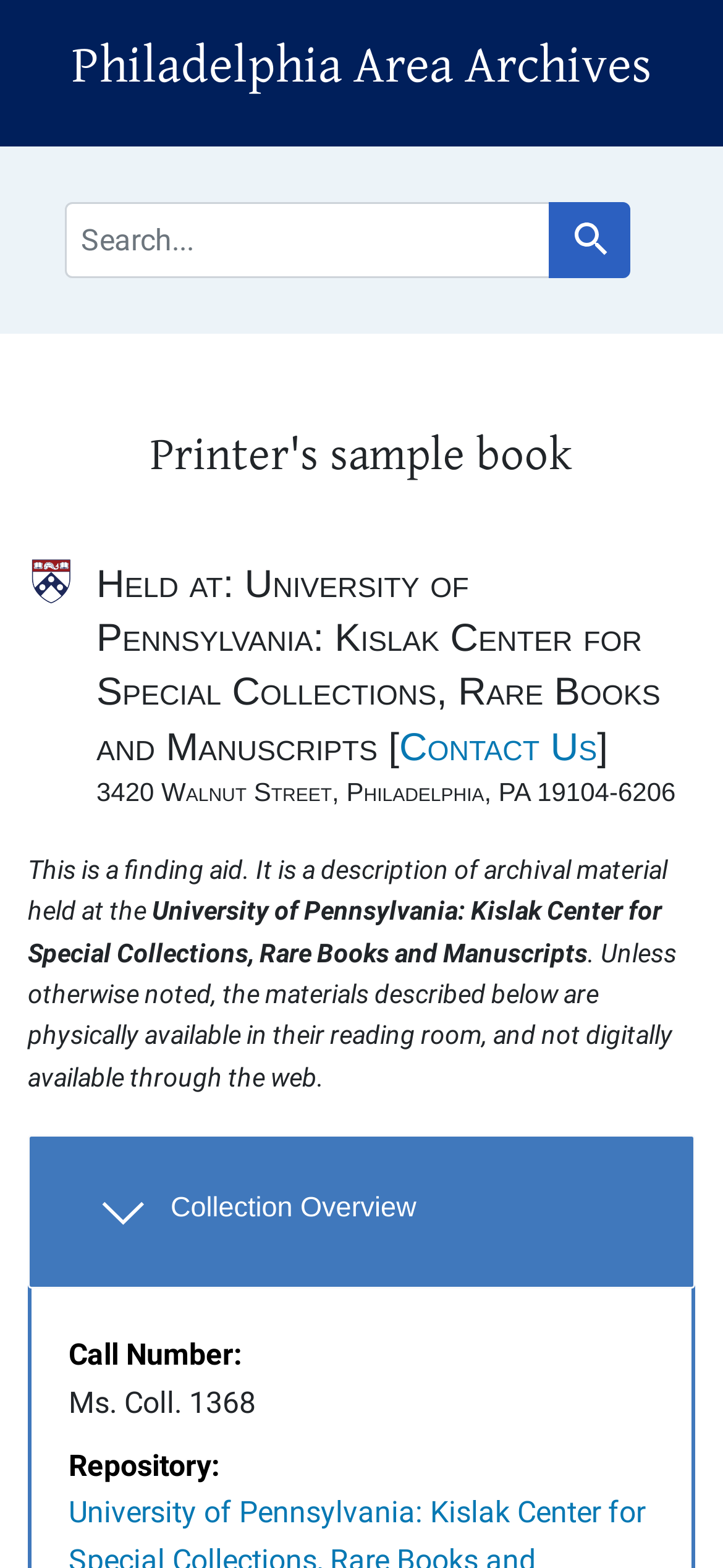Identify the bounding box for the described UI element. Provide the coordinates in (top-left x, top-left y, bottom-right x, bottom-right y) format with values ranging from 0 to 1: Contact Us

[0.552, 0.463, 0.826, 0.49]